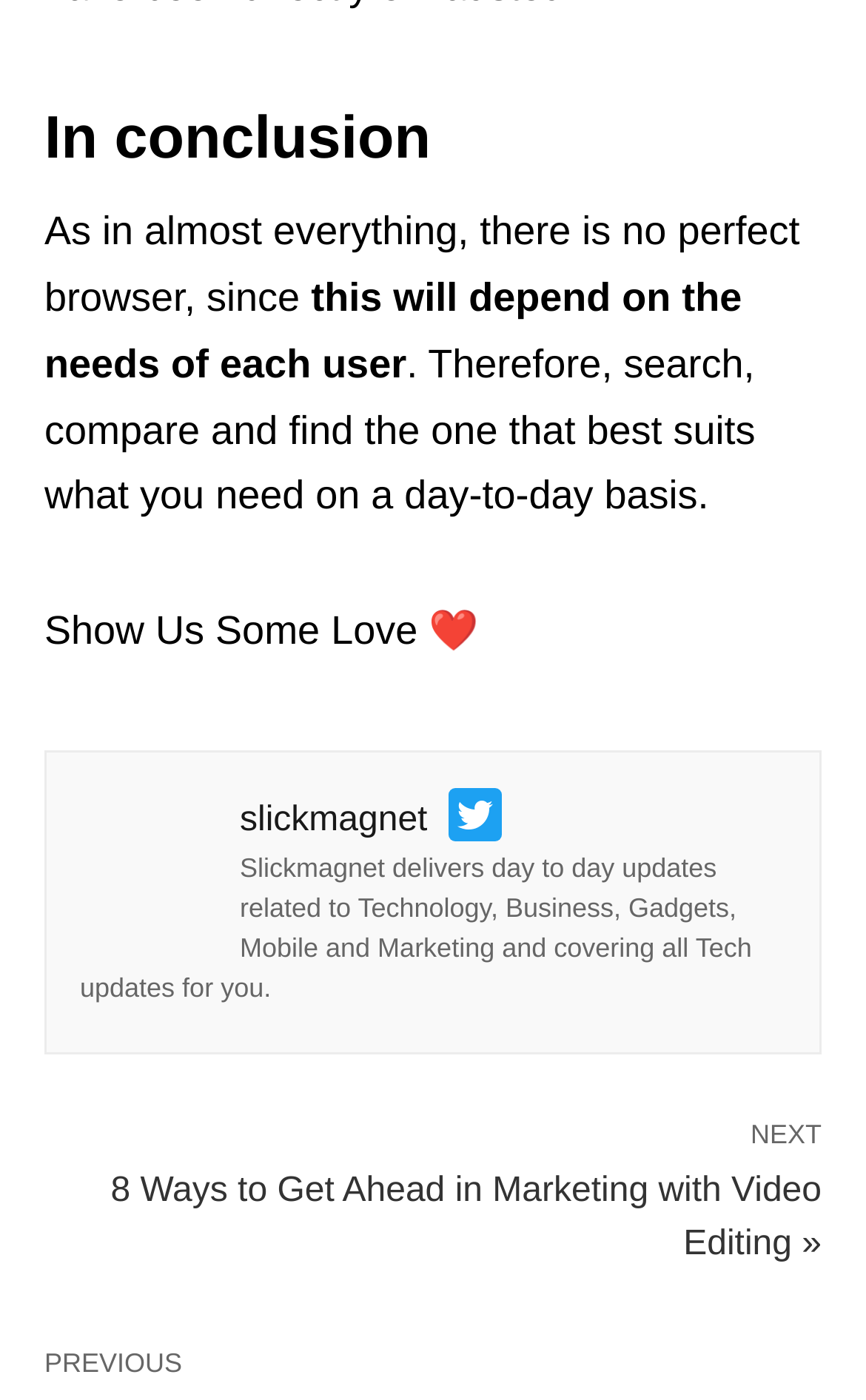Specify the bounding box coordinates of the area that needs to be clicked to achieve the following instruction: "Click the University of South Wales logo".

None